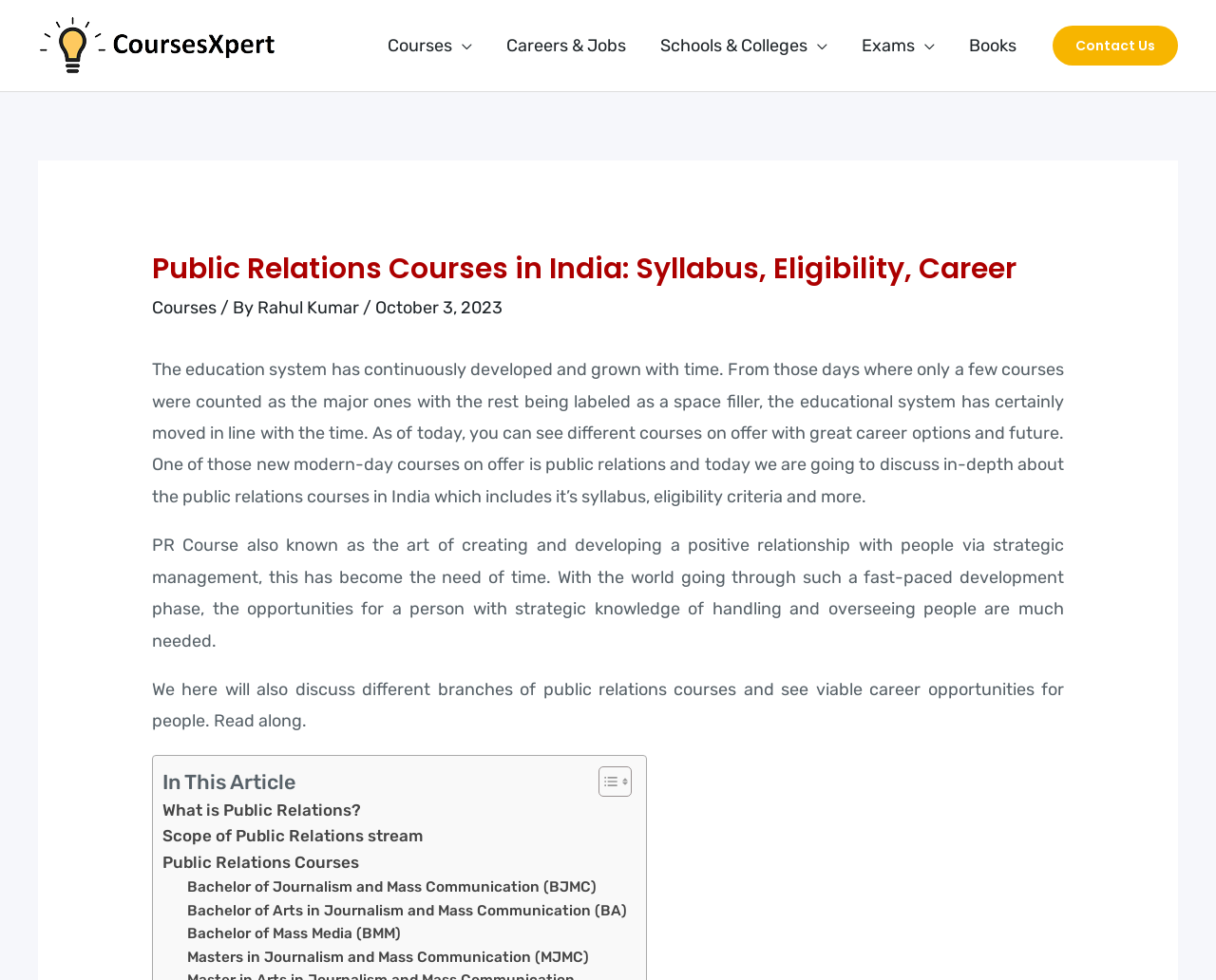Generate a comprehensive caption for the webpage you are viewing.

The webpage is about public relations courses in India, providing a detailed guide that includes the PR course syllabus, eligibility, career, and more. At the top-left corner, there is a logo of CoursesXpert. Below the logo, there is a navigation menu with categories such as Courses, Careers & Jobs, Schools & Colleges, Exams, and Books. 

On the right side of the navigation menu, there is a "Contact Us" link. Below the navigation menu, there is a header section with a title "Public Relations Courses in India: Syllabus, Eligibility, Career" and some metadata, including the author's name, Rahul Kumar, and the date, October 3, 2023.

The main content of the webpage is divided into several sections. The first section introduces the topic of public relations courses, explaining that they have become a need of time with the world going through a fast-paced development phase. The section also mentions that the webpage will discuss different branches of public relations courses and viable career opportunities.

Below the introduction, there is a table of contents with links to various sections of the webpage, including "What is Public Relations?", "Scope of Public Relations stream", "Public Relations Courses", and more. The webpage also lists several public relations courses, including Bachelor of Journalism and Mass Communication (BJMC), Bachelor of Arts in Journalism and Mass Communication (BA), Bachelor of Mass Media (BMM), and Masters in Journalism and Mass Communication (MJMC).